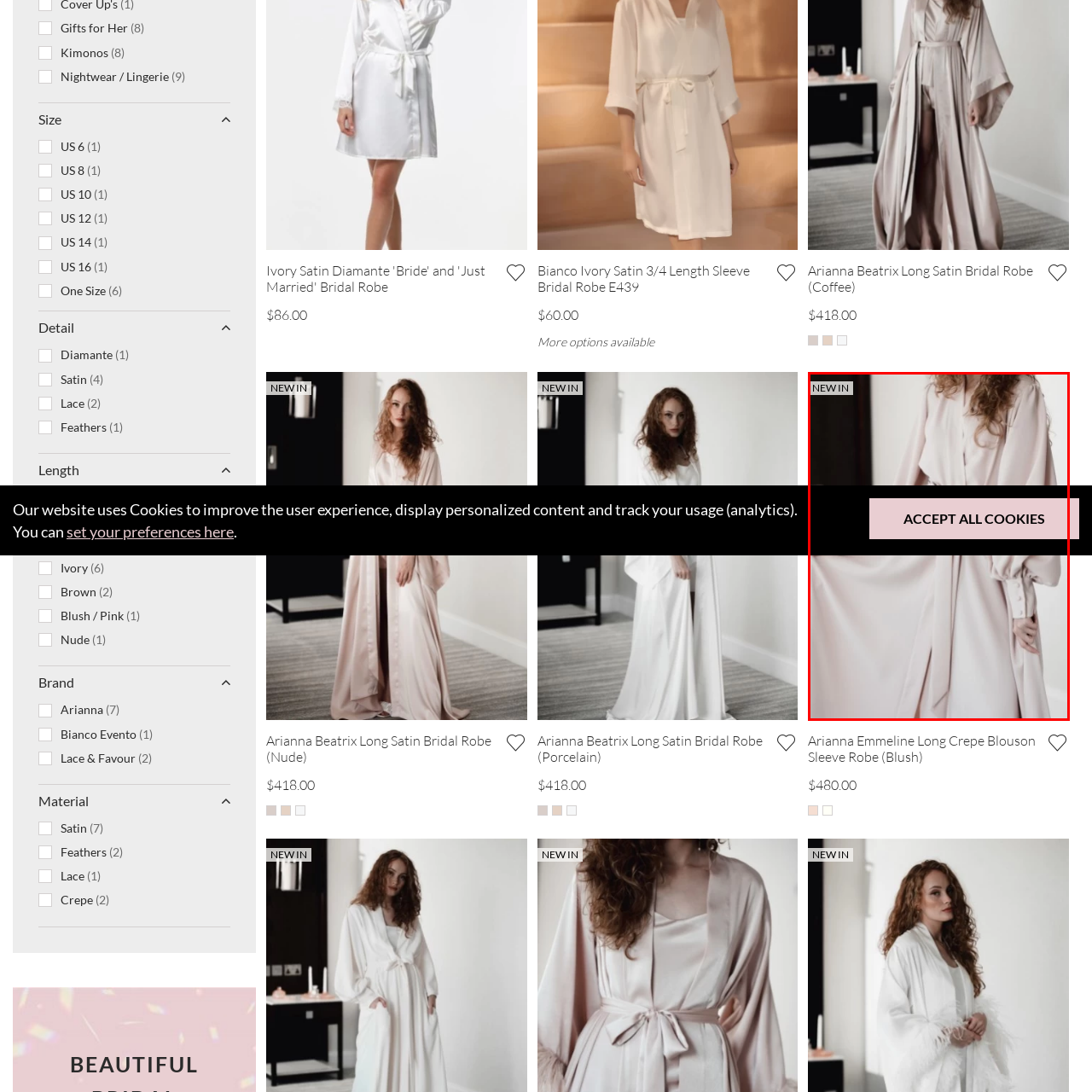Generate a detailed explanation of the image that is highlighted by the red box.

The image showcases the elegant "Arianna Beatrix Long Satin Bridal Robe" in a soft nude color. The robe features a flowing silhouette with long, billowy sleeves, emphasizing a refined and luxurious look. The model, with curly hair, gently holds a portion of the robe, exemplifying its delicate fabric and sophisticated design. The outfit's aesthetic is highlighted by its minimalistic charm, making it an ideal choice for brides seeking elegance for their bridal preparations. A banner at the top indicates this product is "NEW IN," drawing attention to its availability, while a notification at the bottom prompts users to "ACCEPT ALL COOKIES." This piece perfectly balances comfort and style, suitable for special occasions or relaxing moments at home.